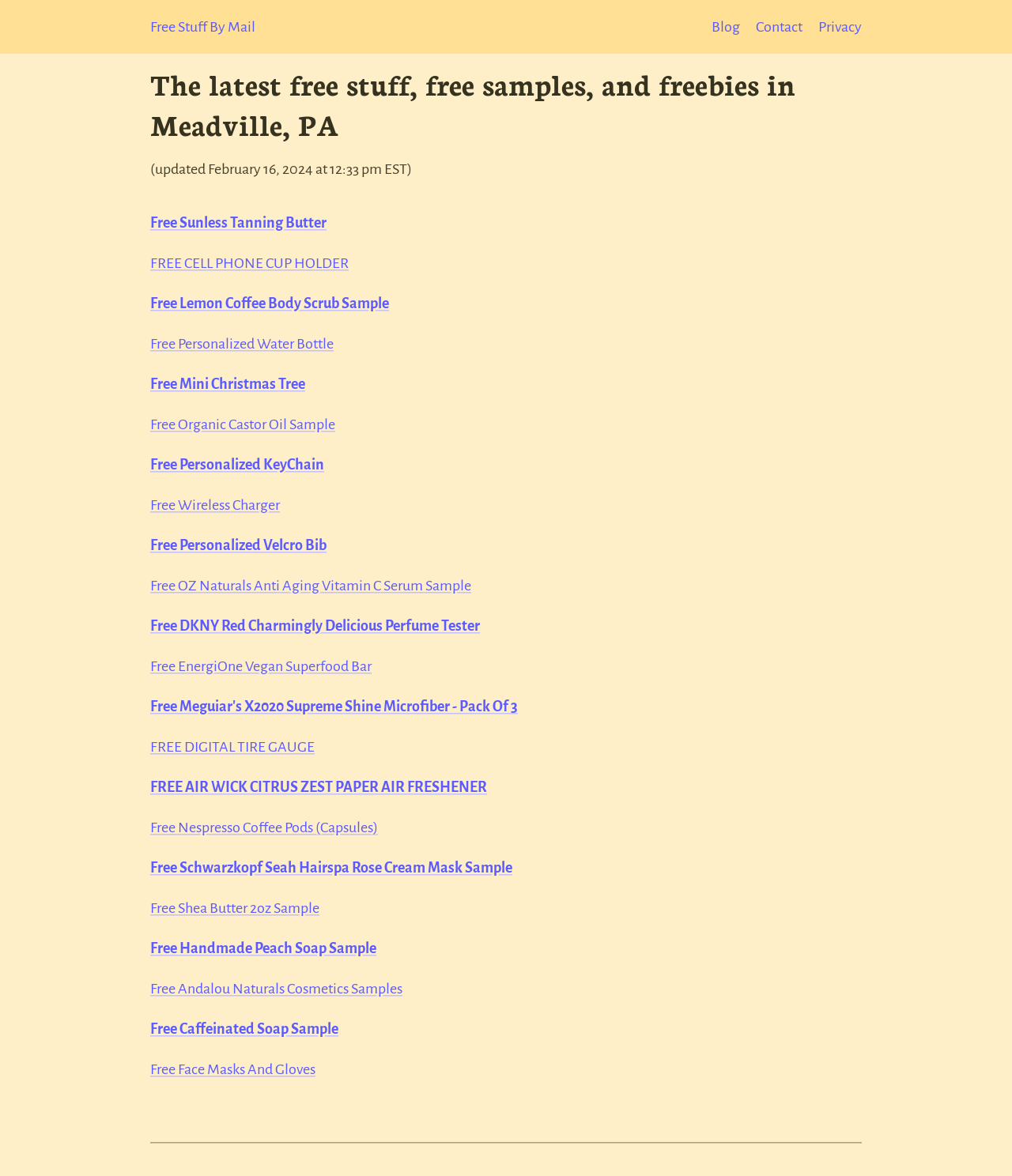Summarize the webpage in an elaborate manner.

The webpage is about free stuff, freebies, and free samples in Meadville, PA. At the top, there is a heading that reads "The latest free stuff, free samples, and freebies in Meadville, PA" followed by a note indicating that the page was last updated on February 16, 2024, at 12:33 pm EST.

Below the heading, there are 20 links to various free items, including free sunless tanning butter, a free cell phone cup holder, free lemon coffee body scrub samples, and more. These links are arranged in a vertical list, with each link taking up a small portion of the page.

At the very top of the page, there are three links: "Free Stuff By Mail", "Blog", and "Contact", which are positioned horizontally across the page. Further to the right, there are two more links: "Privacy" and another "Free Stuff By Mail" link.

Overall, the webpage is dedicated to providing users with a list of free items and samples available in Meadville, PA, with a focus on easy navigation and quick access to the various freebies.